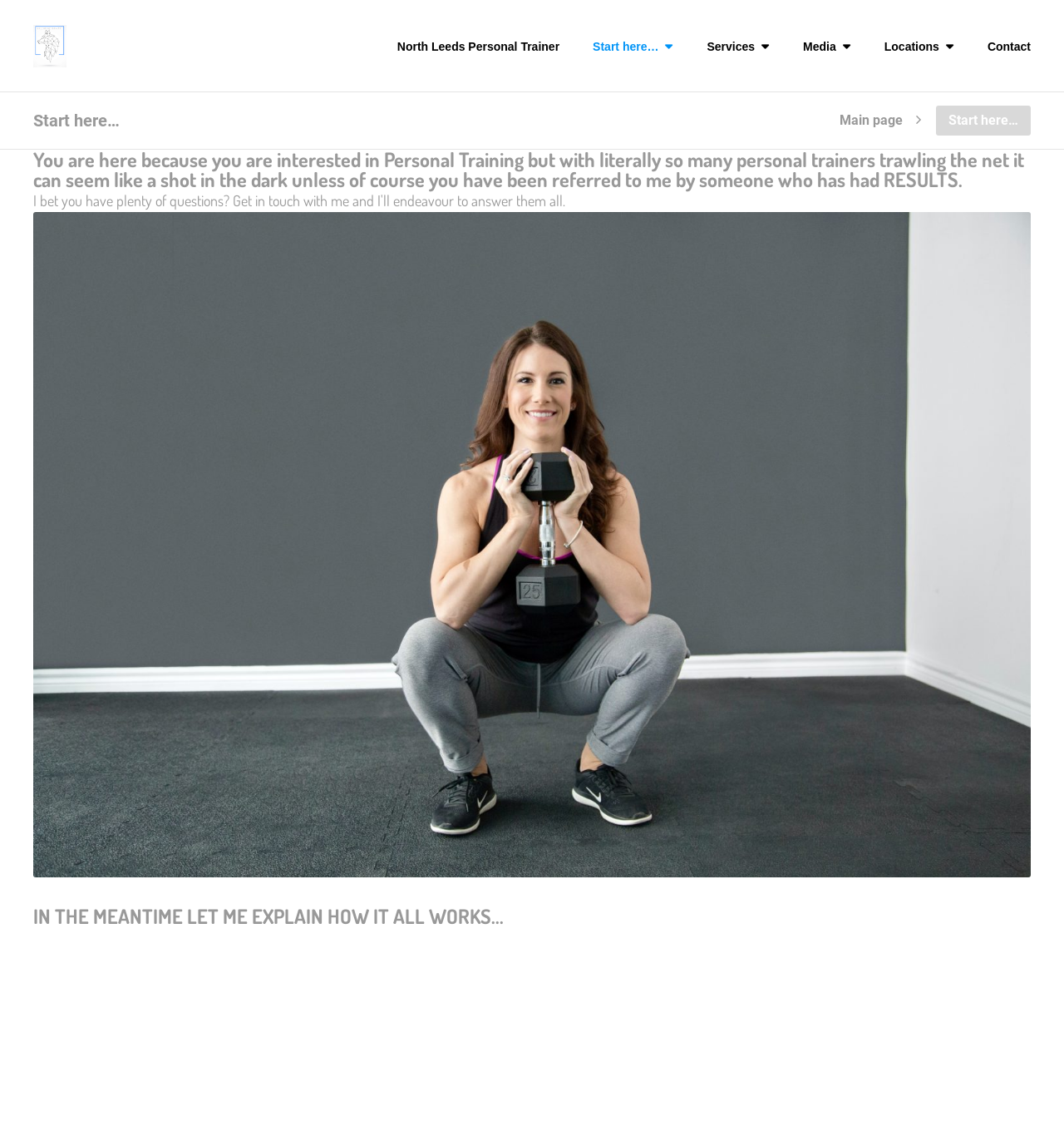Determine the coordinates of the bounding box that should be clicked to complete the instruction: "Contact the trainer". The coordinates should be represented by four float numbers between 0 and 1: [left, top, right, bottom].

[0.928, 0.035, 0.969, 0.081]